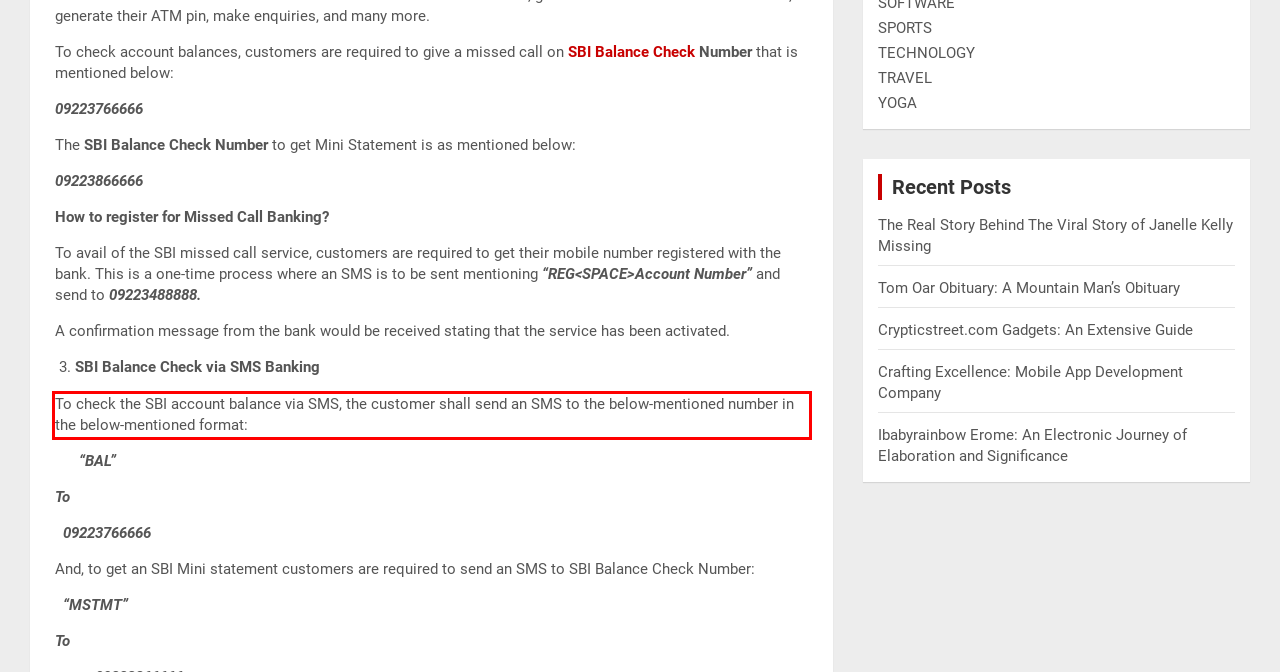Please extract the text content from the UI element enclosed by the red rectangle in the screenshot.

To check the SBI account balance via SMS, the customer shall send an SMS to the below-mentioned number in the below-mentioned format: